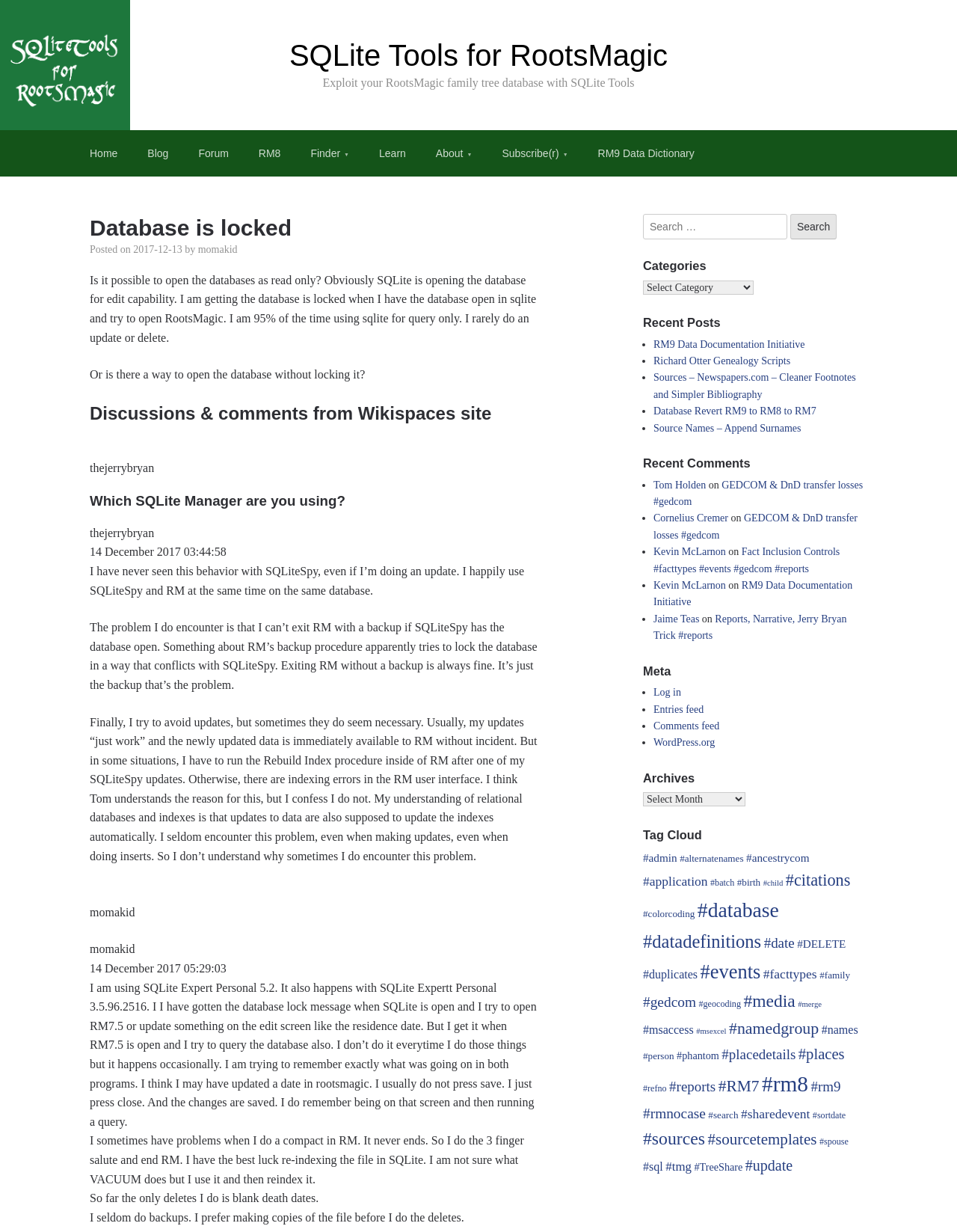Look at the image and answer the question in detail:
How many links are there in the 'Recent Posts' section?

In the 'Recent Posts' section, there are 5 links which are 'RM9 Data Documentation Initiative', 'Richard Otter Genealogy Scripts', 'Sources – Newspapers.com – Cleaner Footnotes and Simpler Bibliography', 'Database Revert RM9 to RM8 to RM7', and 'Source Names – Append Surnames'.